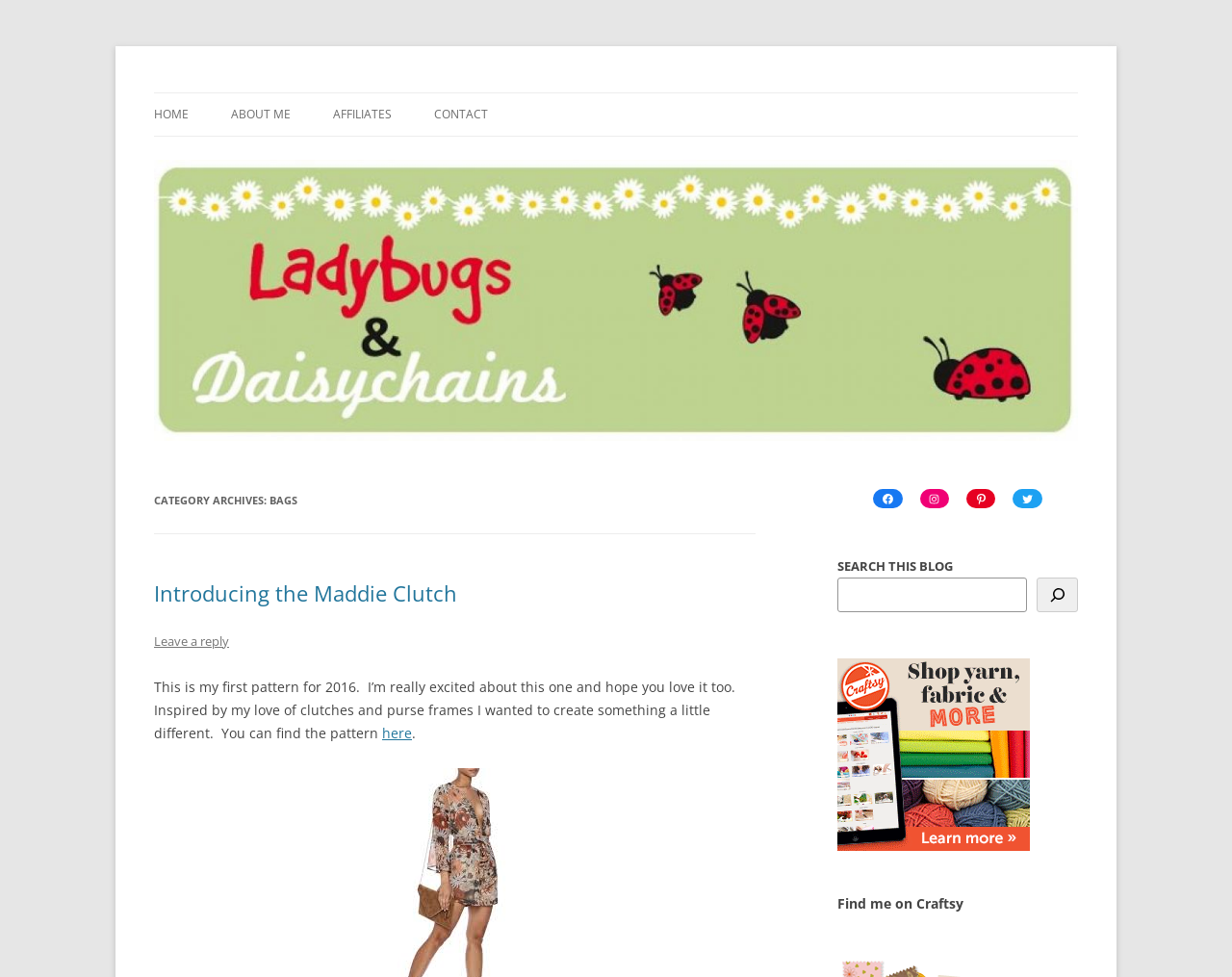Find the bounding box coordinates for the area you need to click to carry out the instruction: "Search for something in the blog". The coordinates should be four float numbers between 0 and 1, indicated as [left, top, right, bottom].

[0.68, 0.591, 0.834, 0.626]